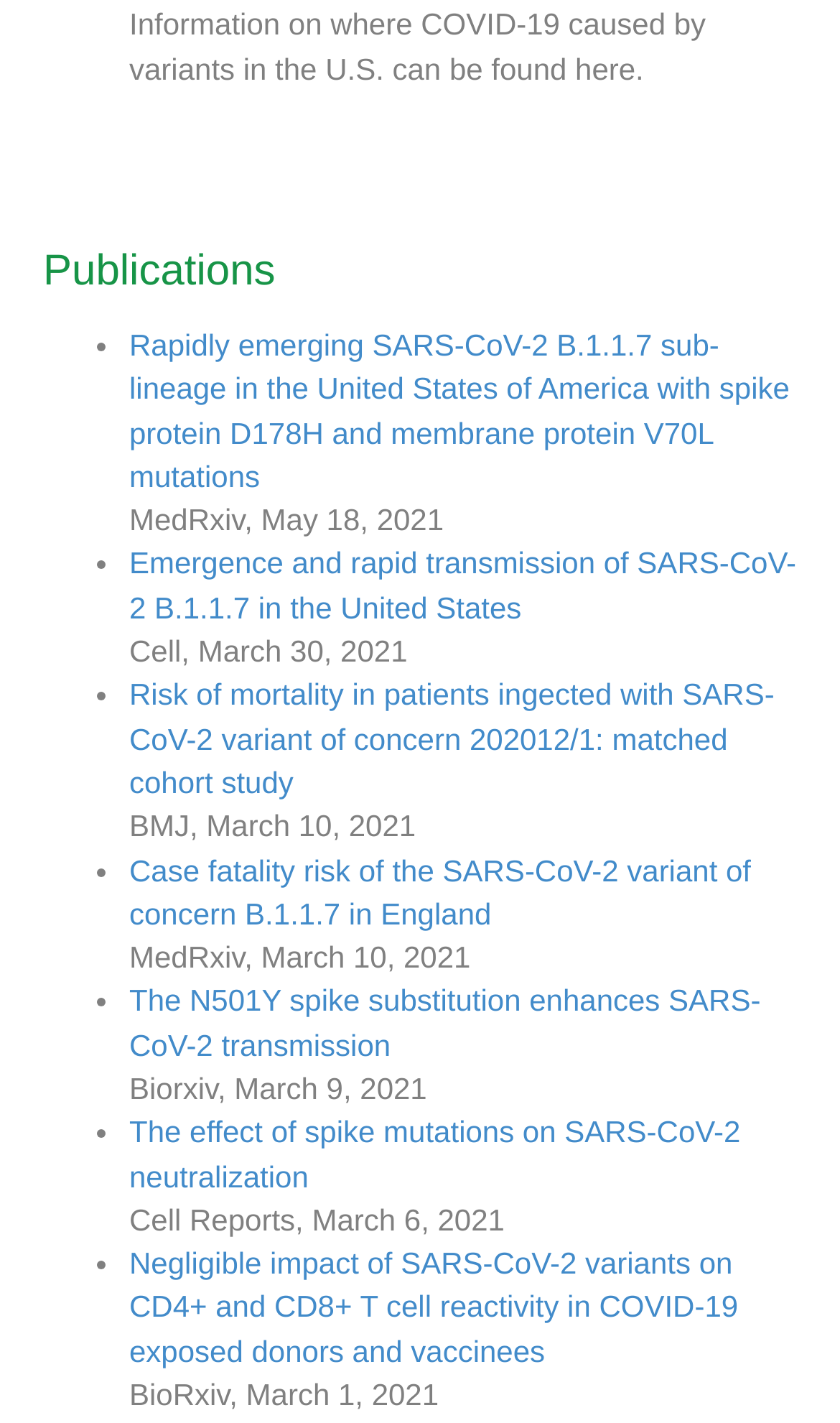Show the bounding box coordinates for the element that needs to be clicked to execute the following instruction: "View publication about SARS-CoV-2 B.1.1.7 sub-lineage". Provide the coordinates in the form of four float numbers between 0 and 1, i.e., [left, top, right, bottom].

[0.154, 0.23, 0.856, 0.285]